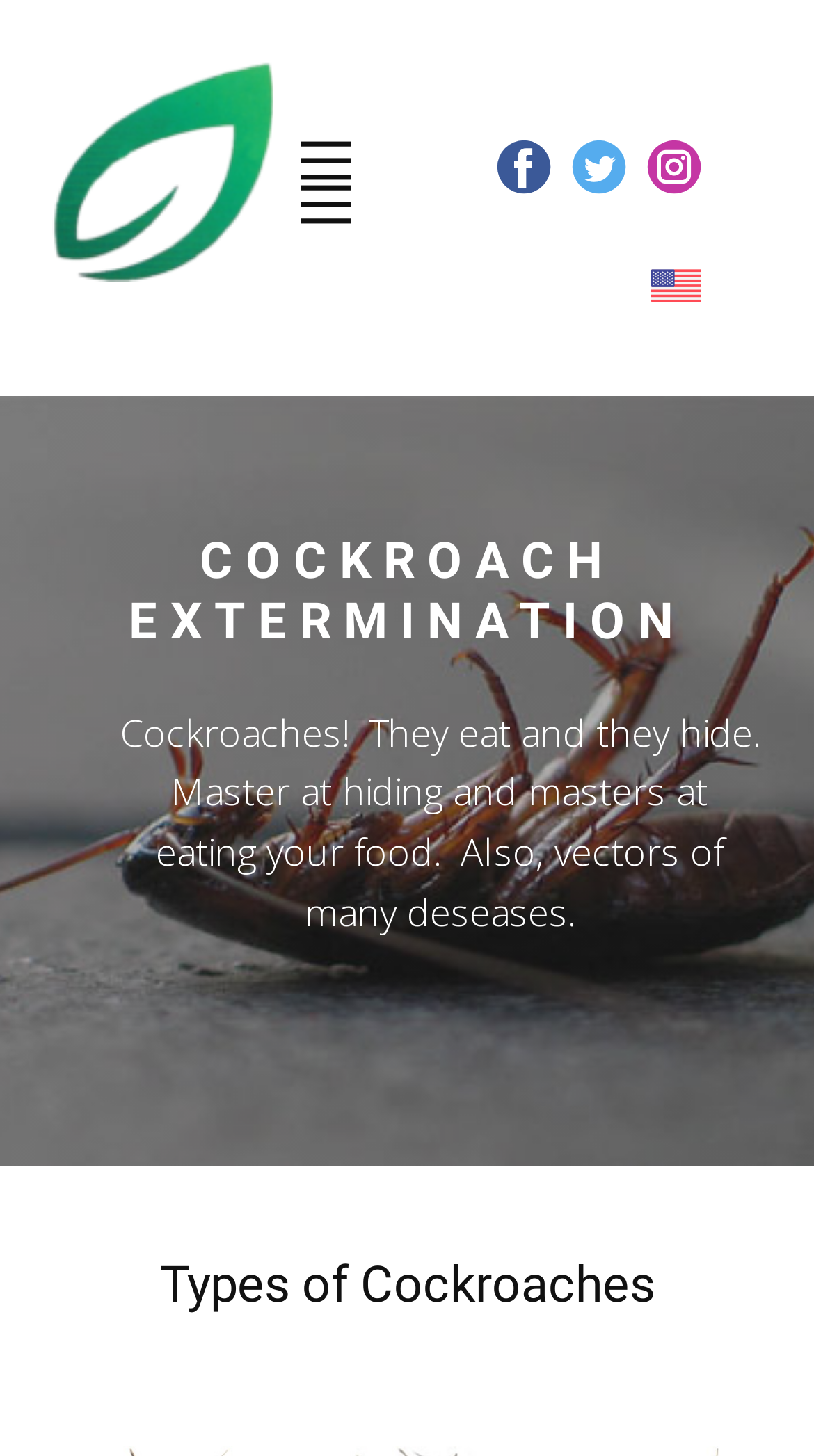Find and generate the main title of the webpage.

About Those Cockroaches